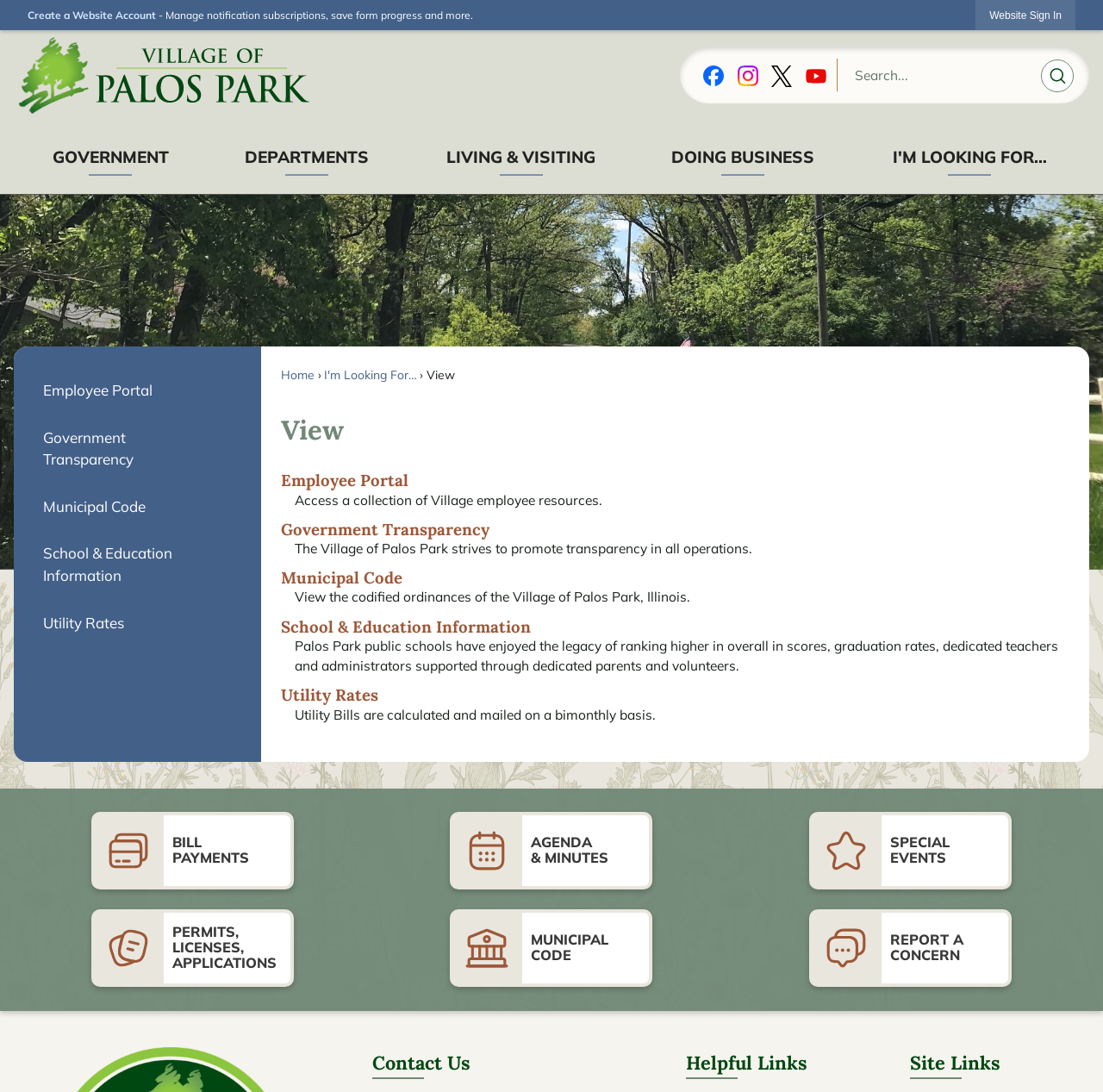Find the bounding box coordinates of the element to click in order to complete this instruction: "Search for something". The bounding box coordinates must be four float numbers between 0 and 1, denoted as [left, top, right, bottom].

[0.759, 0.054, 0.977, 0.084]